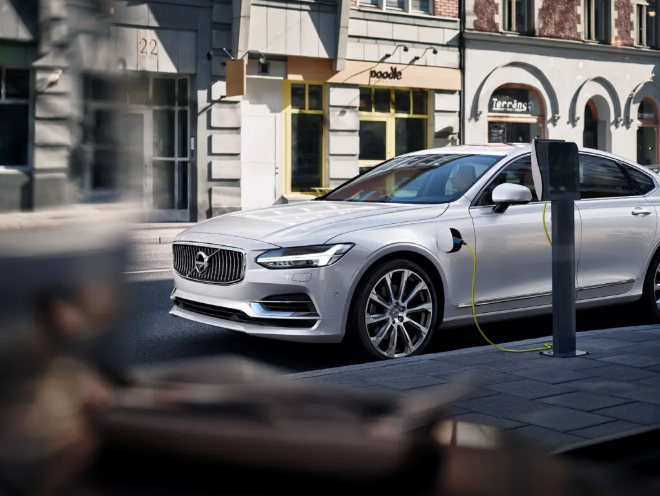Offer a detailed explanation of what is happening in the image.

The image features a sleek, white Volvo S90 Inscription parked near a charging station in an urban setting. The luxury sedan showcases its modern design, characterized by a refined front grille and distinctive LED headlights. A charging cable connects the vehicle to the station, highlighting its electrified capabilities. In the background, charming architecture with a blend of contemporary and traditional elements frames the scene, while soft sunlight bathes the street, adding warmth to the composition. This setting reflects Volvo's ambition toward electrification, as the company aims to sell up to one million electrified cars by 2025, including hybrid versions of every model in their line-up.